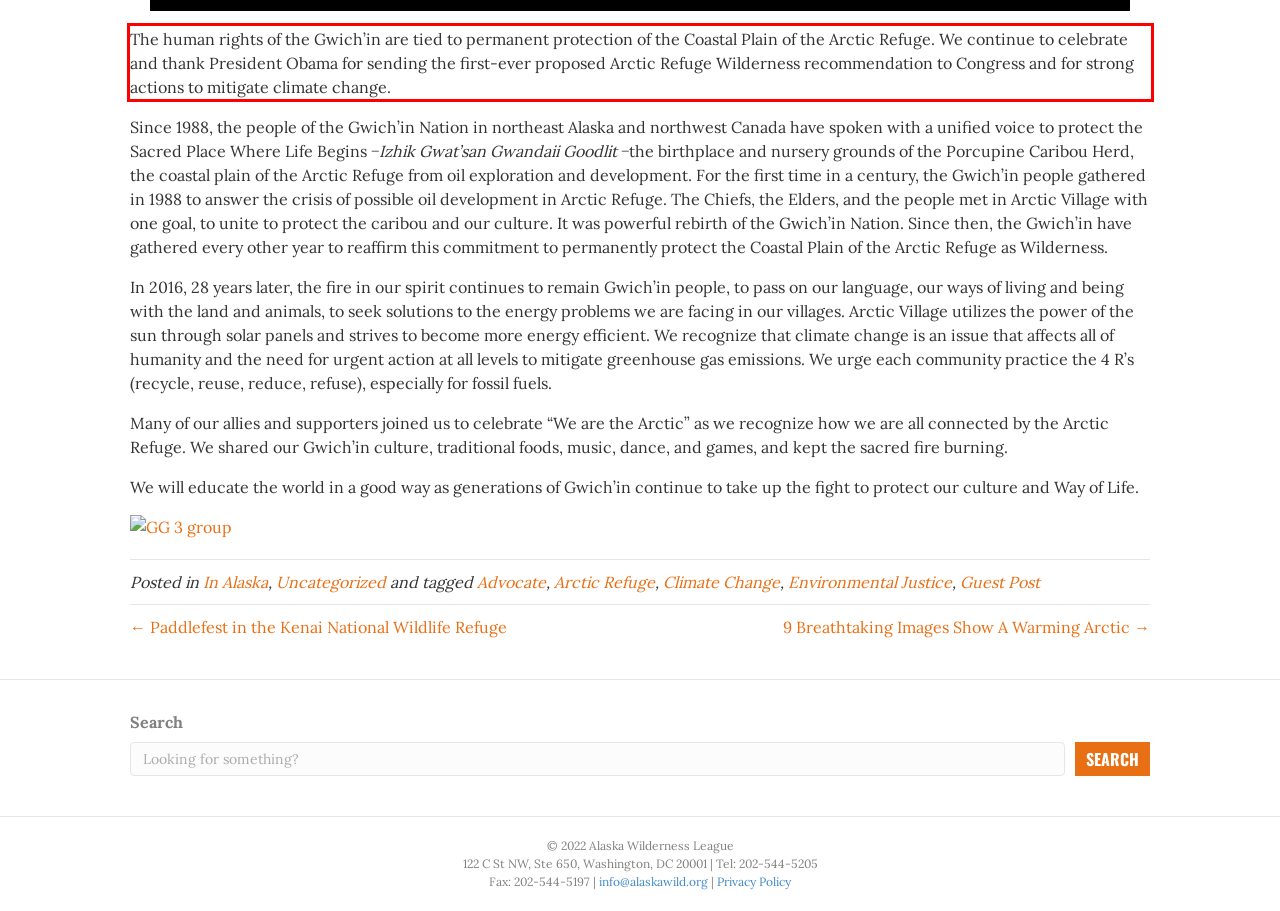Please analyze the provided webpage screenshot and perform OCR to extract the text content from the red rectangle bounding box.

The human rights of the Gwich’in are tied to permanent protection of the Coastal Plain of the Arctic Refuge. We continue to celebrate and thank President Obama for sending the first-ever proposed Arctic Refuge Wilderness recommendation to Congress and for strong actions to mitigate climate change.